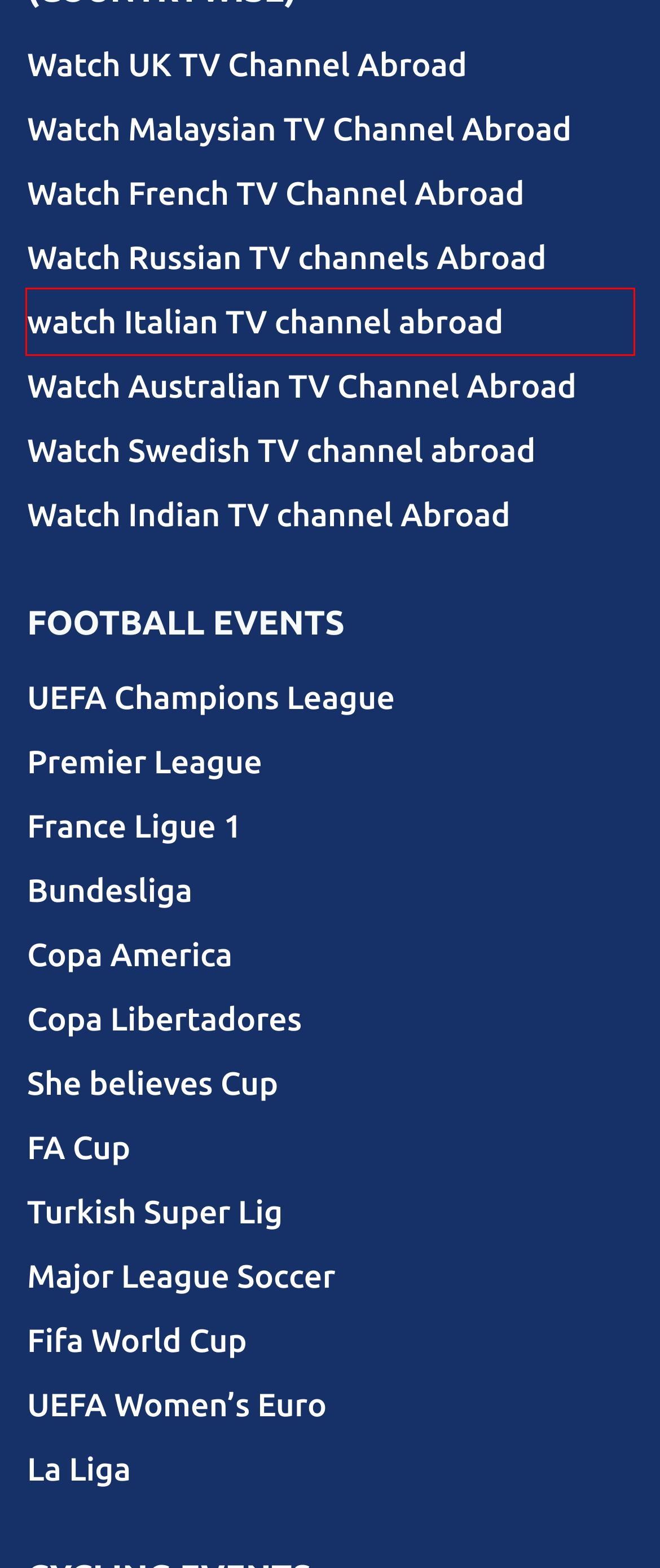With the provided screenshot showing a webpage and a red bounding box, determine which webpage description best fits the new page that appears after clicking the element inside the red box. Here are the options:
A. How to Watch Indian TV channel Abroad - Shiva Sports News
B. How to Watch Swedish TV in USA, UK or Outside Sweden Abroad - Shiva Sports News
C. How to Watch French TV Channel Abroad Anywhere - Shiva Sports News
D. Watch Italian TV Channel Abroad or outside Italy (2024)
E. How to Watch Australian TV Channel Abroad Working 2023 - Shiva Sports News
F. How to Watch Russian TV channels Abroad - Shiva Sports News
G. How to Watch UK TV Channel Abroad Anywhere with VPN - Shiva Sports News
H. How to Watch Malaysian TV Channel Abroad - Full Guide (Works in 2024)

D